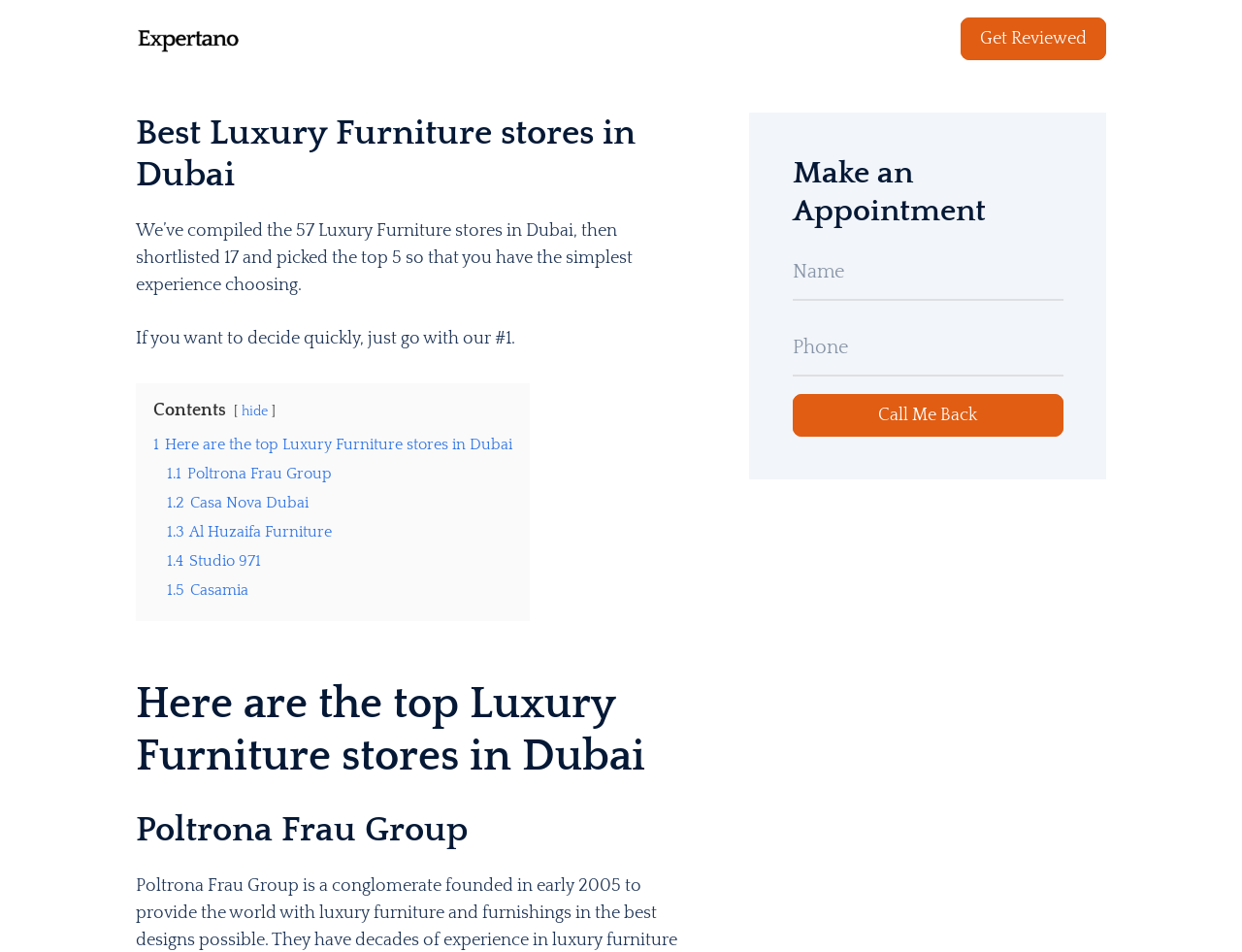What is the name of the first luxury furniture store listed?
Utilize the image to construct a detailed and well-explained answer.

The webpage lists the top 5 luxury furniture stores, and the first one is Poltrona Frau Group, which is mentioned in the link '1.1 Poltrona Frau Group'.